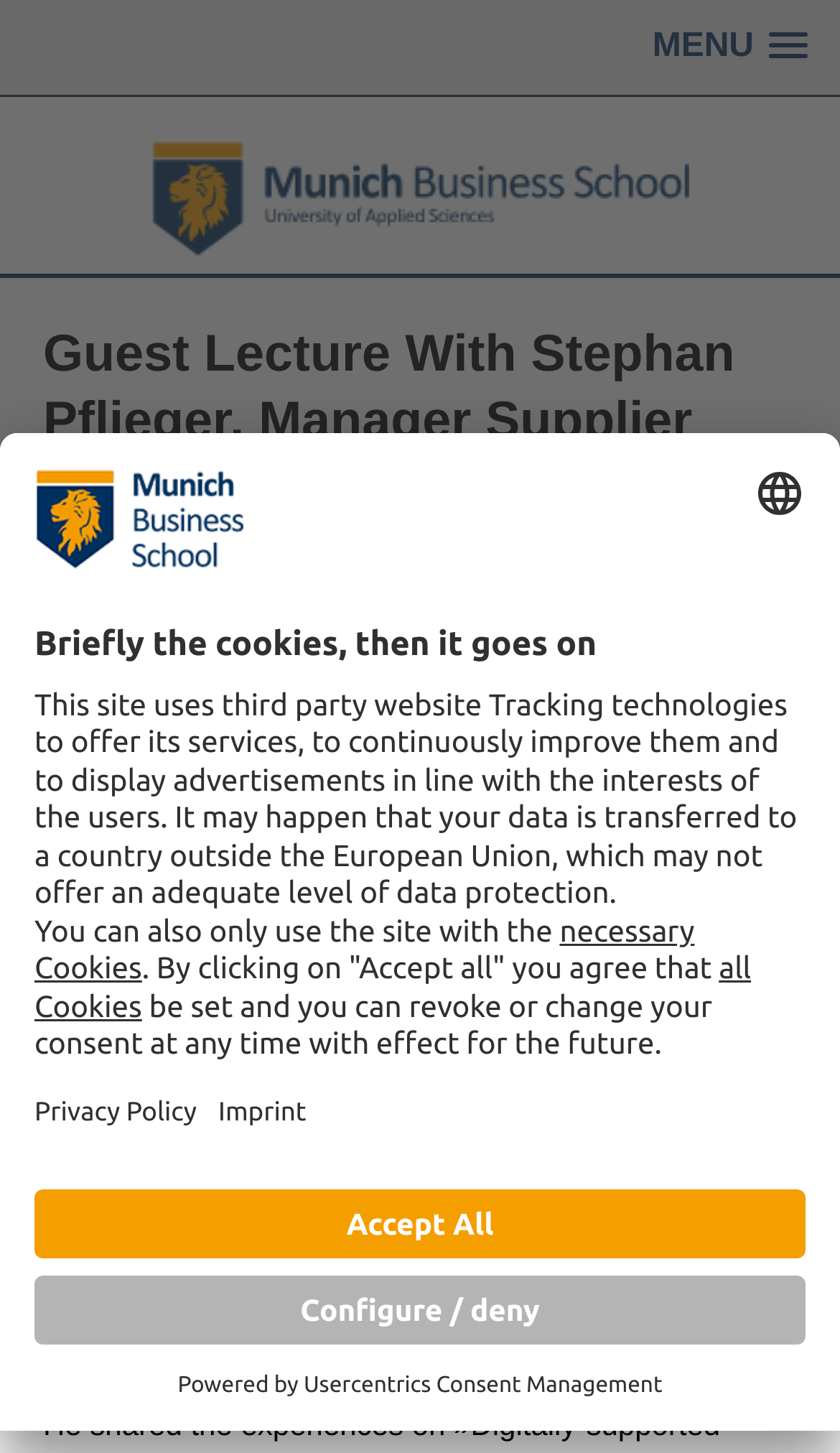Please locate the bounding box coordinates of the element that should be clicked to complete the given instruction: "Visit the Munich Business School Homepage".

[0.0, 0.067, 1.0, 0.188]